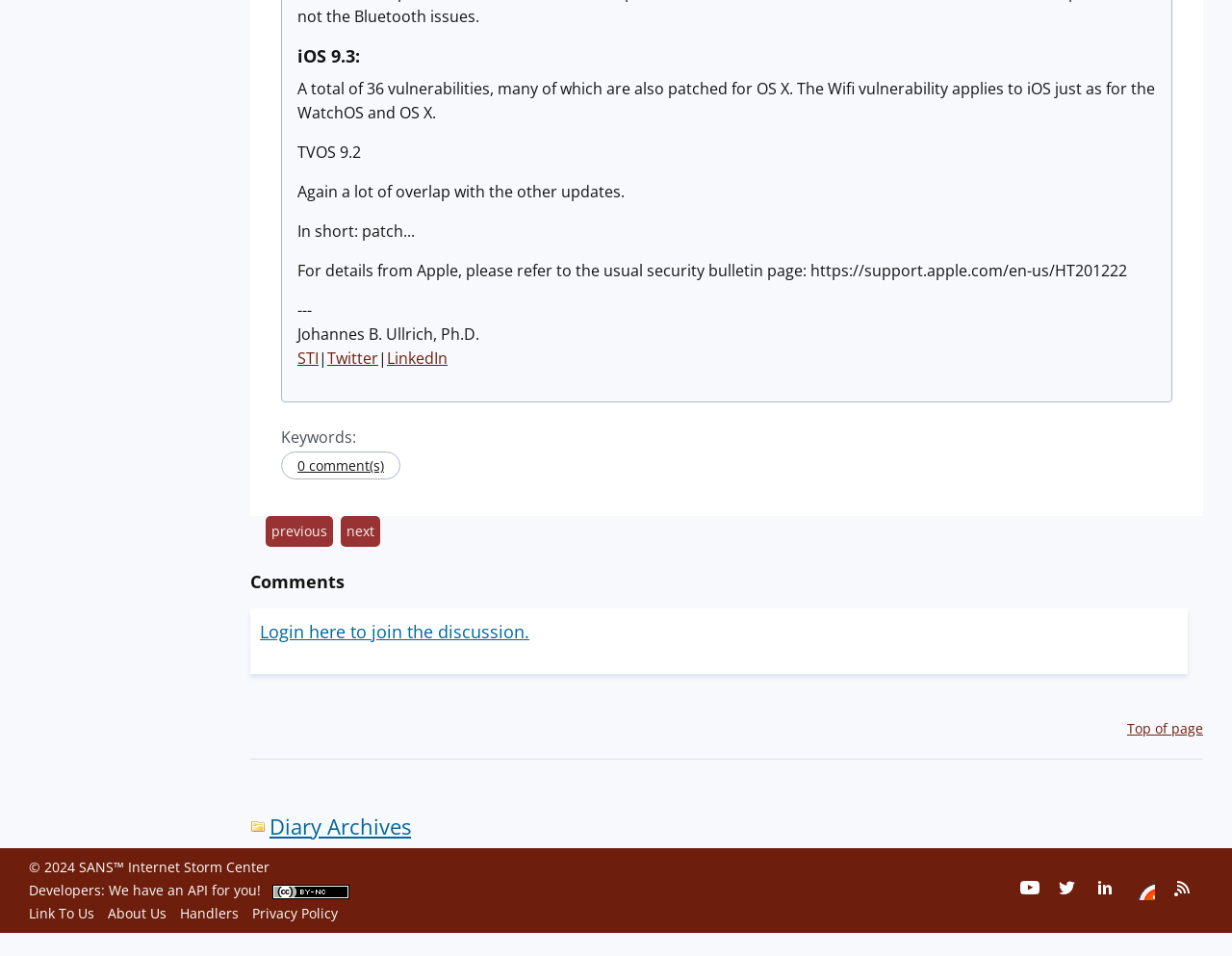Please respond to the question using a single word or phrase:
Who is the author of the article?

Johannes B. Ullrich, Ph.D.